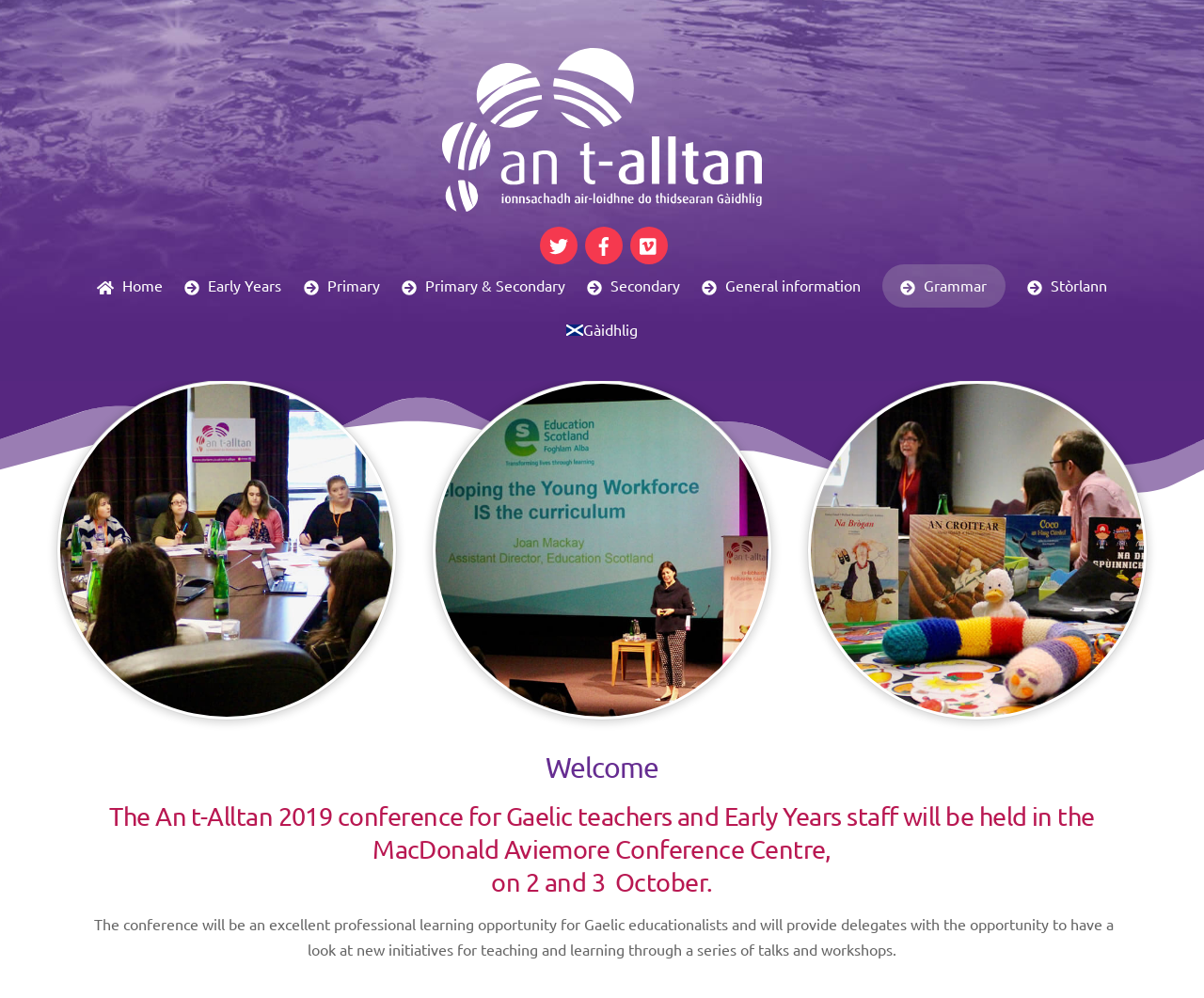How many social media links are there?
Give a detailed explanation using the information visible in the image.

I counted the number of social media links by looking at the links with images of Twitter, Facebook, and Vimeo. There are three social media links.